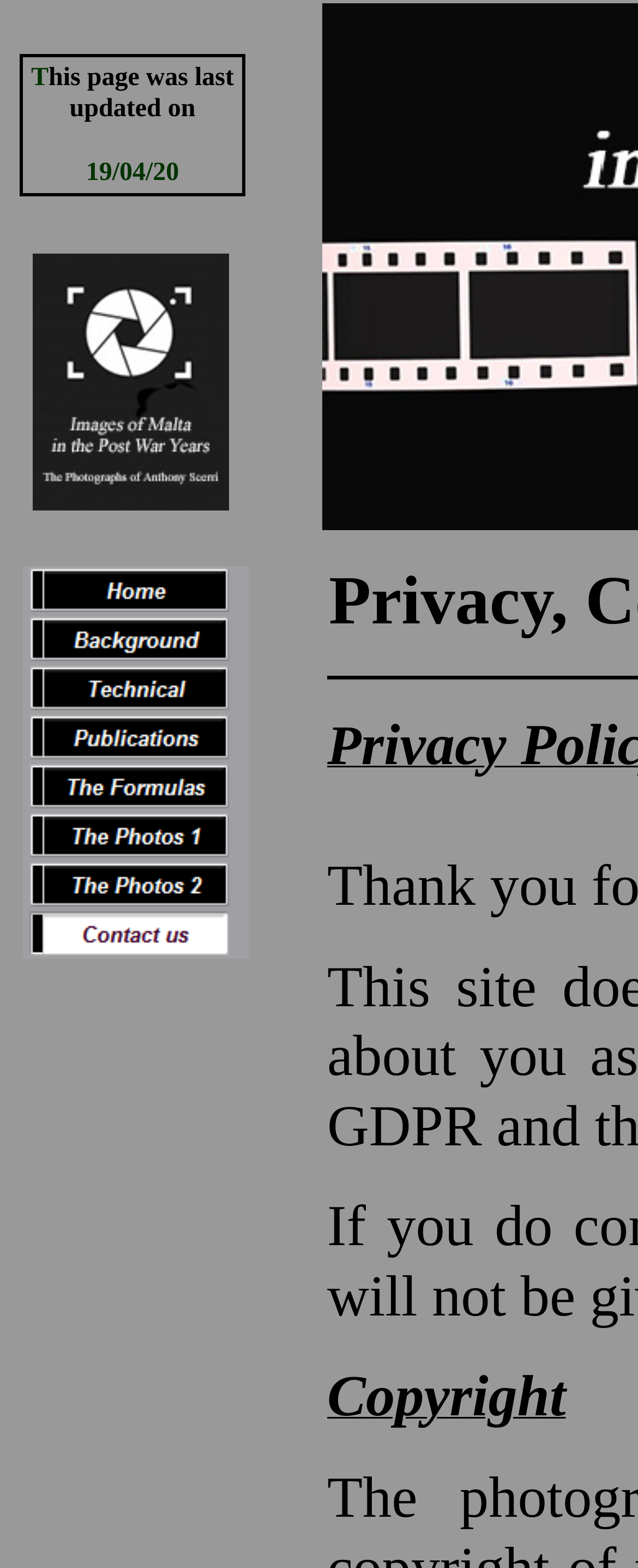Based on the element description alt="The Formulas" name="NavigationButton5" title="The Formulas", identify the bounding box coordinates for the UI element. The coordinates should be in the format (top-left x, top-left y, bottom-right x, bottom-right y) and within the 0 to 1 range.

[0.036, 0.504, 0.39, 0.521]